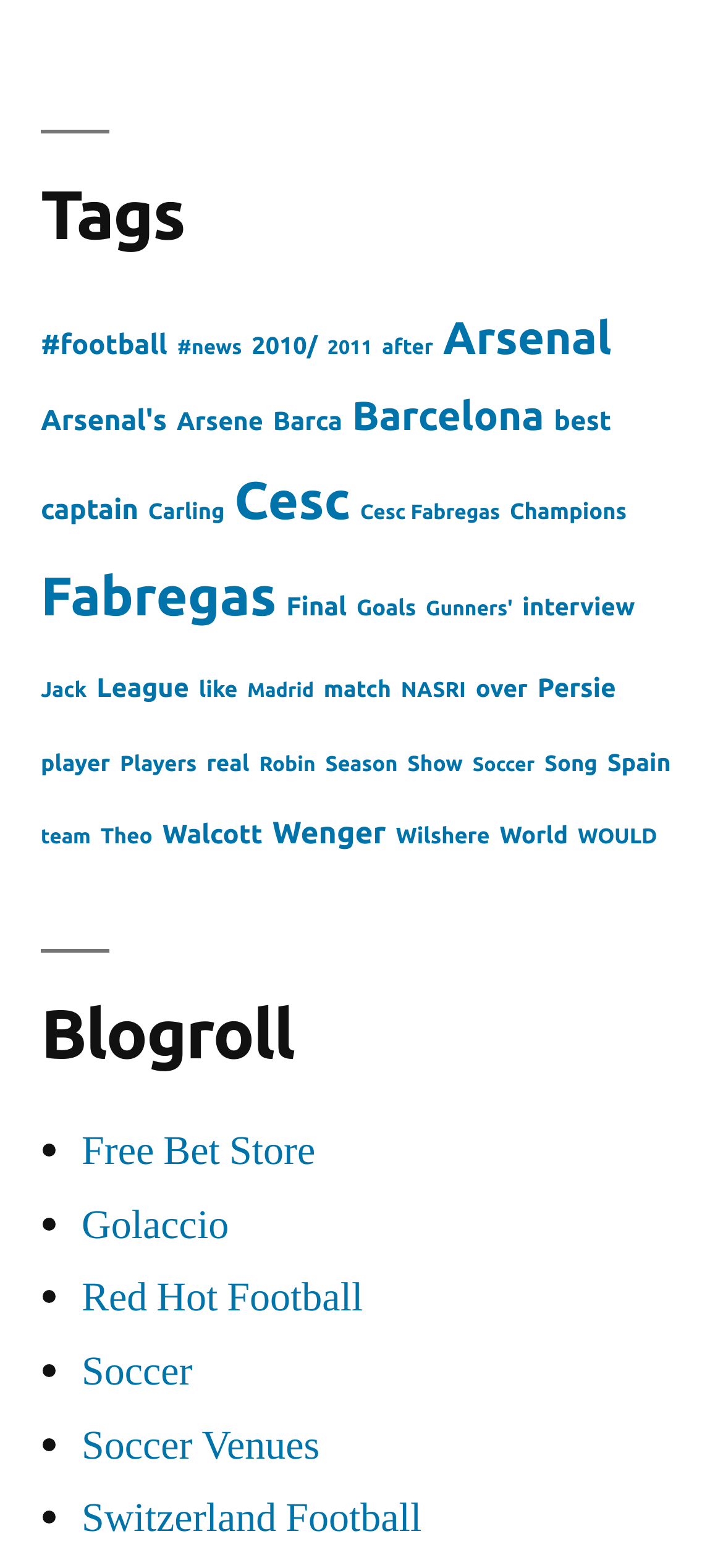How many blogroll links are there?
Look at the image and respond to the question as thoroughly as possible.

By counting the links in the 'Blogroll' section, I found that there are 7 links listed, including 'Free Bet Store', 'Golaccio', and others.